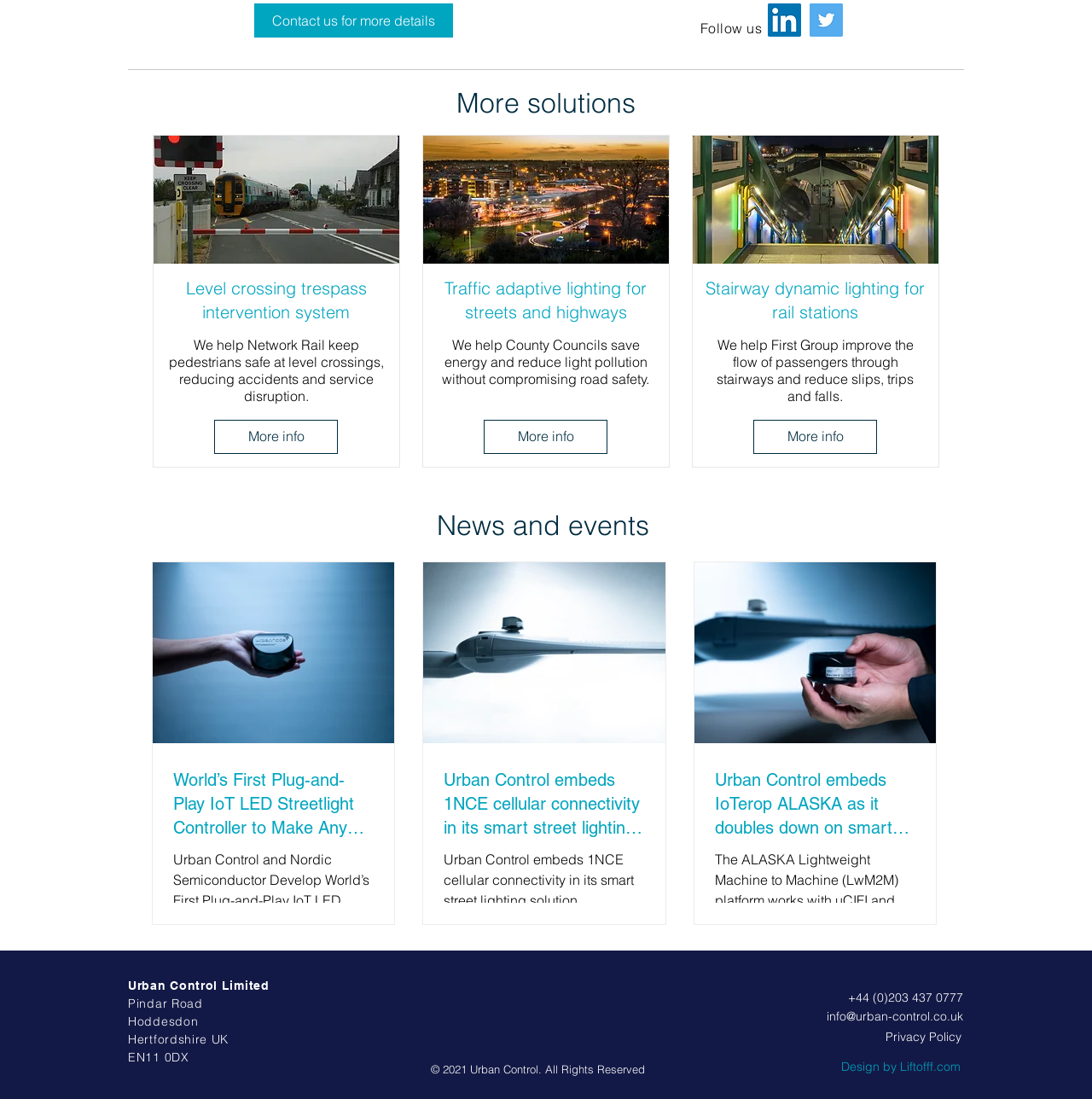For the element described, predict the bounding box coordinates as (top-left x, top-left y, bottom-right x, bottom-right y). All values should be between 0 and 1. Element description: aria-label="Follow us on Twitter"

[0.741, 0.003, 0.772, 0.033]